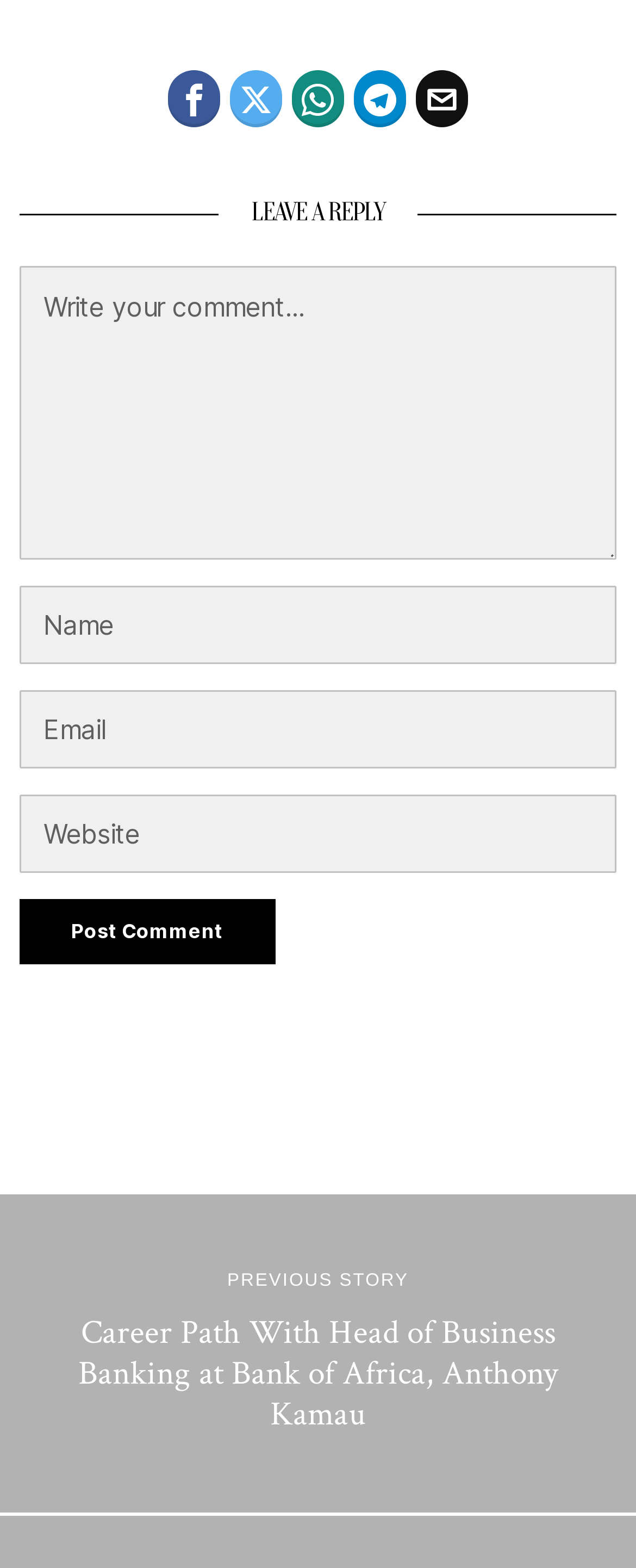Determine the bounding box coordinates for the area you should click to complete the following instruction: "Send a tip to The Blast".

None